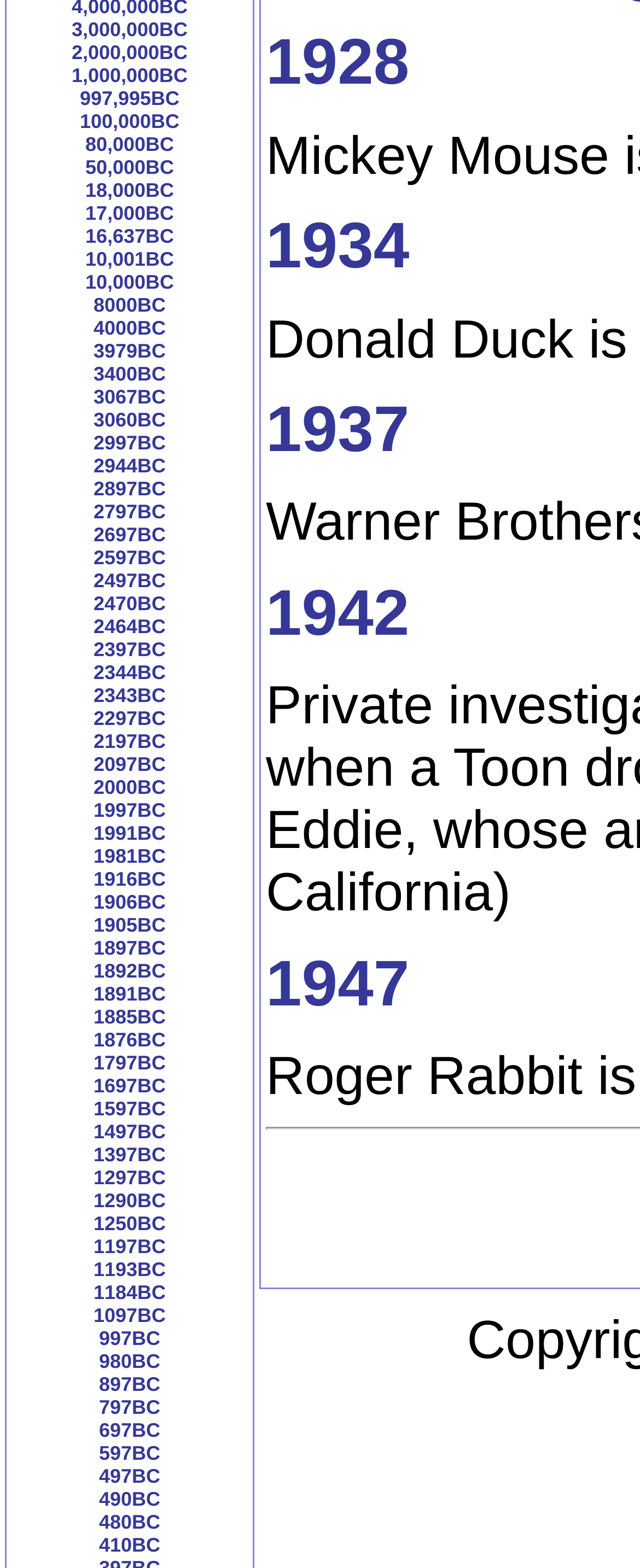Locate the bounding box coordinates of the UI element described by: "1597BC". The bounding box coordinates should consist of four float numbers between 0 and 1, i.e., [left, top, right, bottom].

[0.146, 0.7, 0.259, 0.714]